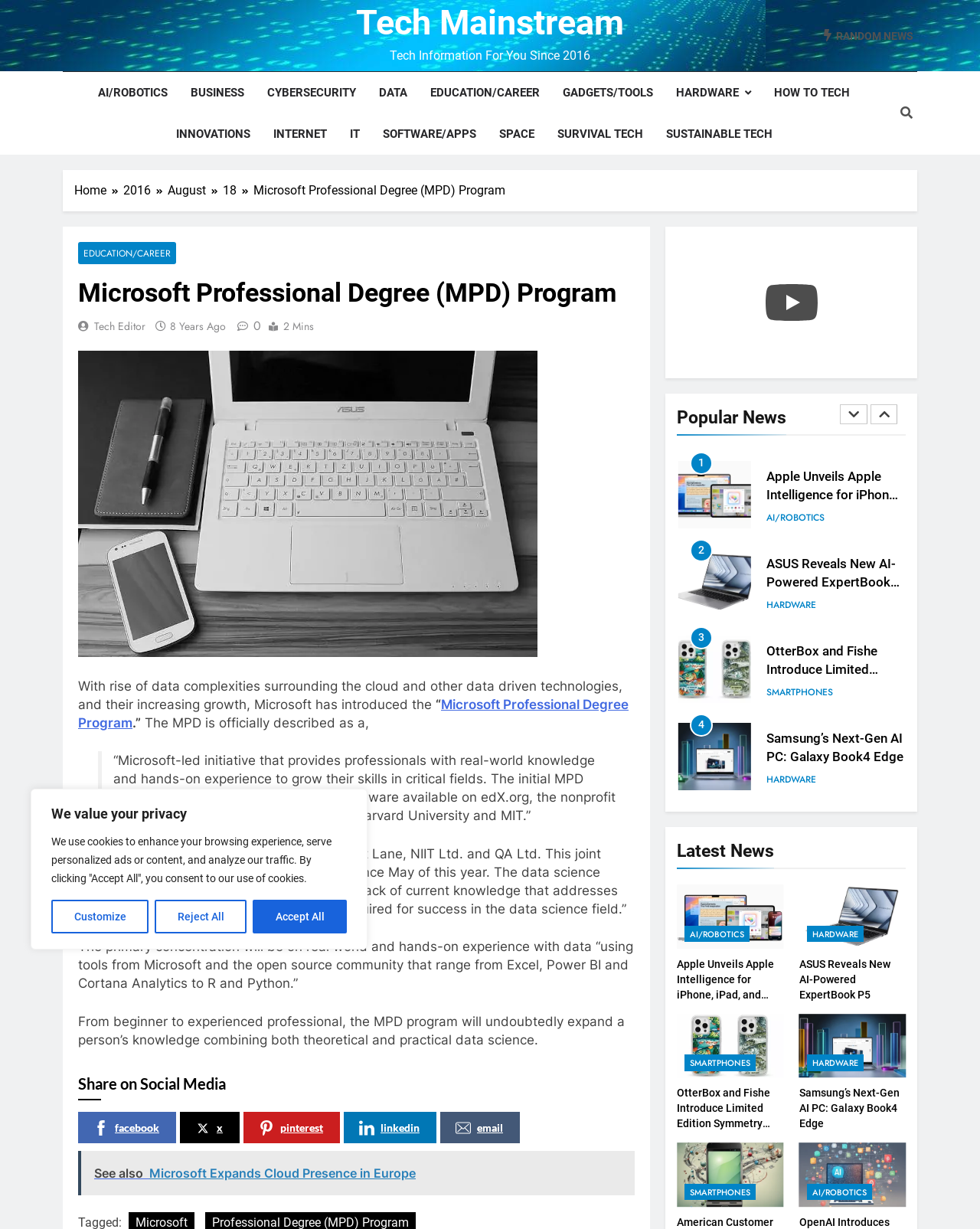Generate a comprehensive description of the webpage content.

This webpage is about the Microsoft Professional Degree (MPD) Program, specifically focusing on data science. At the top, there is a cookie consent banner with buttons to customize, reject, or accept all cookies. Below this, there is a navigation bar with links to various categories, including AI/Robotics, Business, Cybersecurity, and more.

The main content area is divided into two sections. On the left, there is a sidebar with links to different topics, including Tech Mainstream, RANDOM NEWS, and various categories. On the right, there is a main article about the MPD Program, which includes a heading, a brief introduction, and a blockquote with a description of the program.

The article continues with more details about the program, including its focus on real-world and hands-on experience with data, and its collaboration with other learning contributors. There are also links to share the article on social media and a "See also" section with a related article.

Below the main article, there is a section titled "Popular News" with a list of articles, each with a heading, a brief summary, and a link to read more. The articles are categorized by topic, such as AI/Robotics and Hardware.

Throughout the page, there are various buttons and icons, including a play button, a share button, and social media icons. There are also images and figures accompanying the articles, including a logo for the MPD Program.